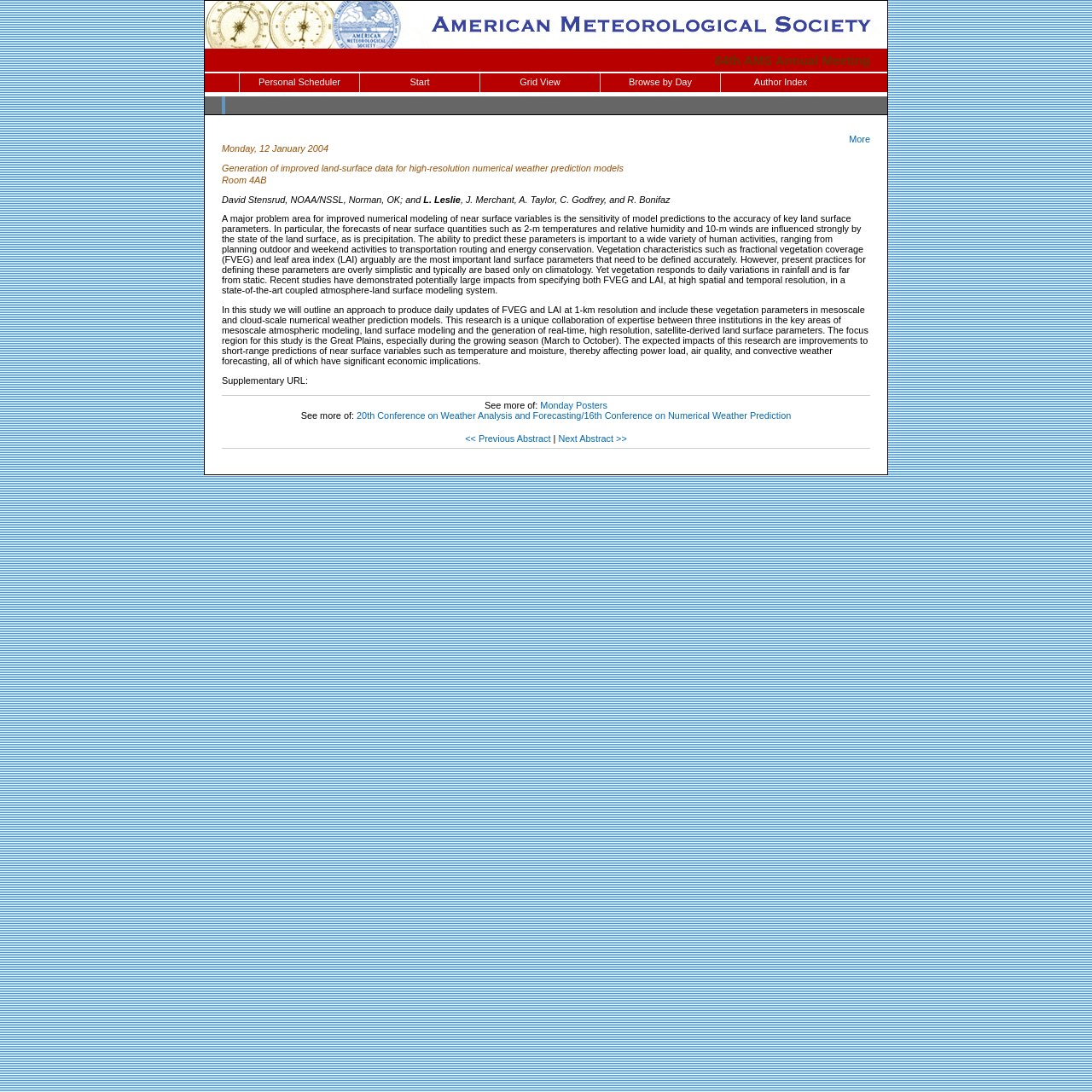Indicate the bounding box coordinates of the clickable region to achieve the following instruction: "Click on the 'BANNER AD CONFIDENTIAL' link."

None